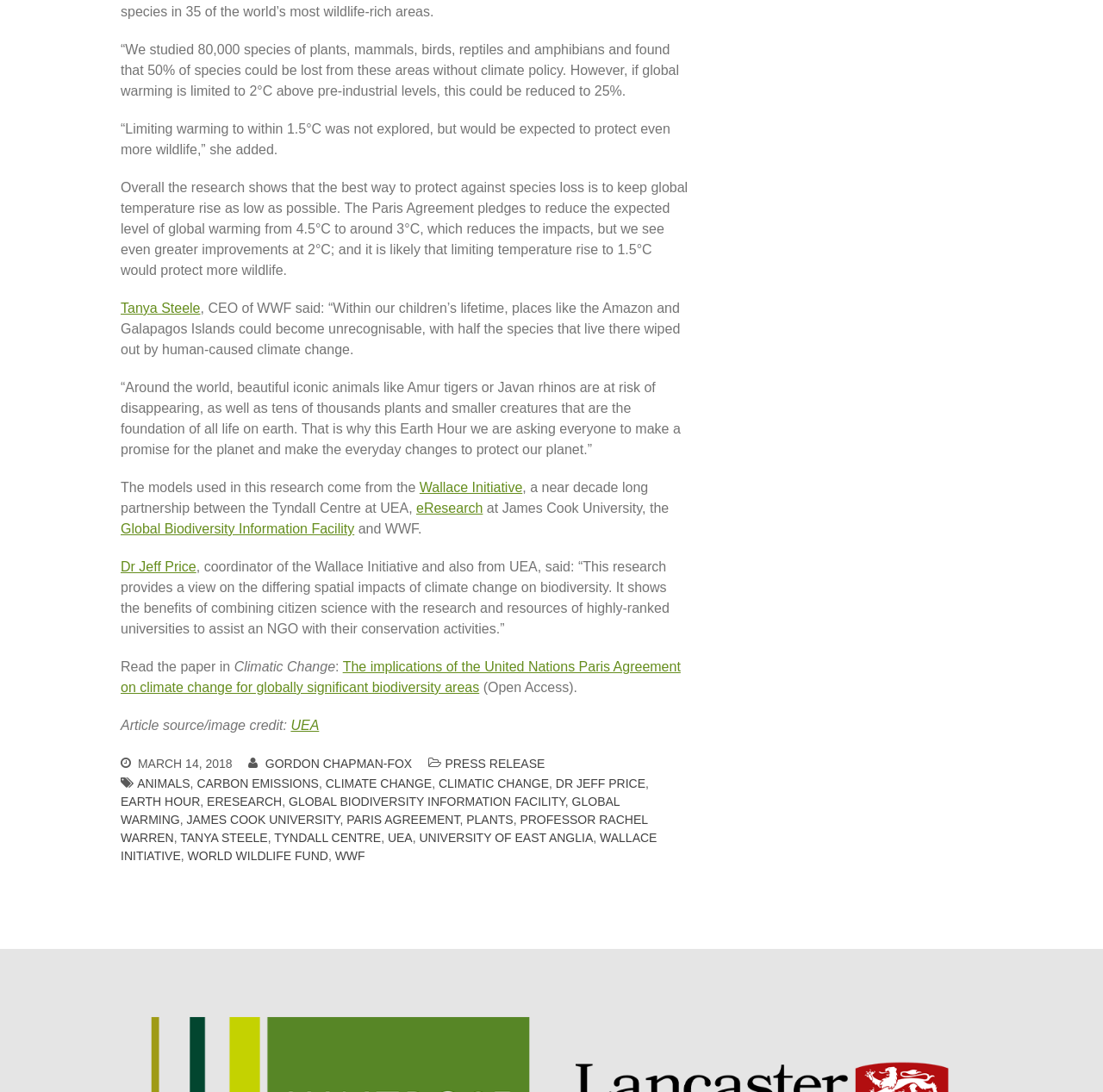Carefully examine the image and provide an in-depth answer to the question: What is the date of the article?

The article's footer section mentions the date March 14, 2018, indicating when the article was published.